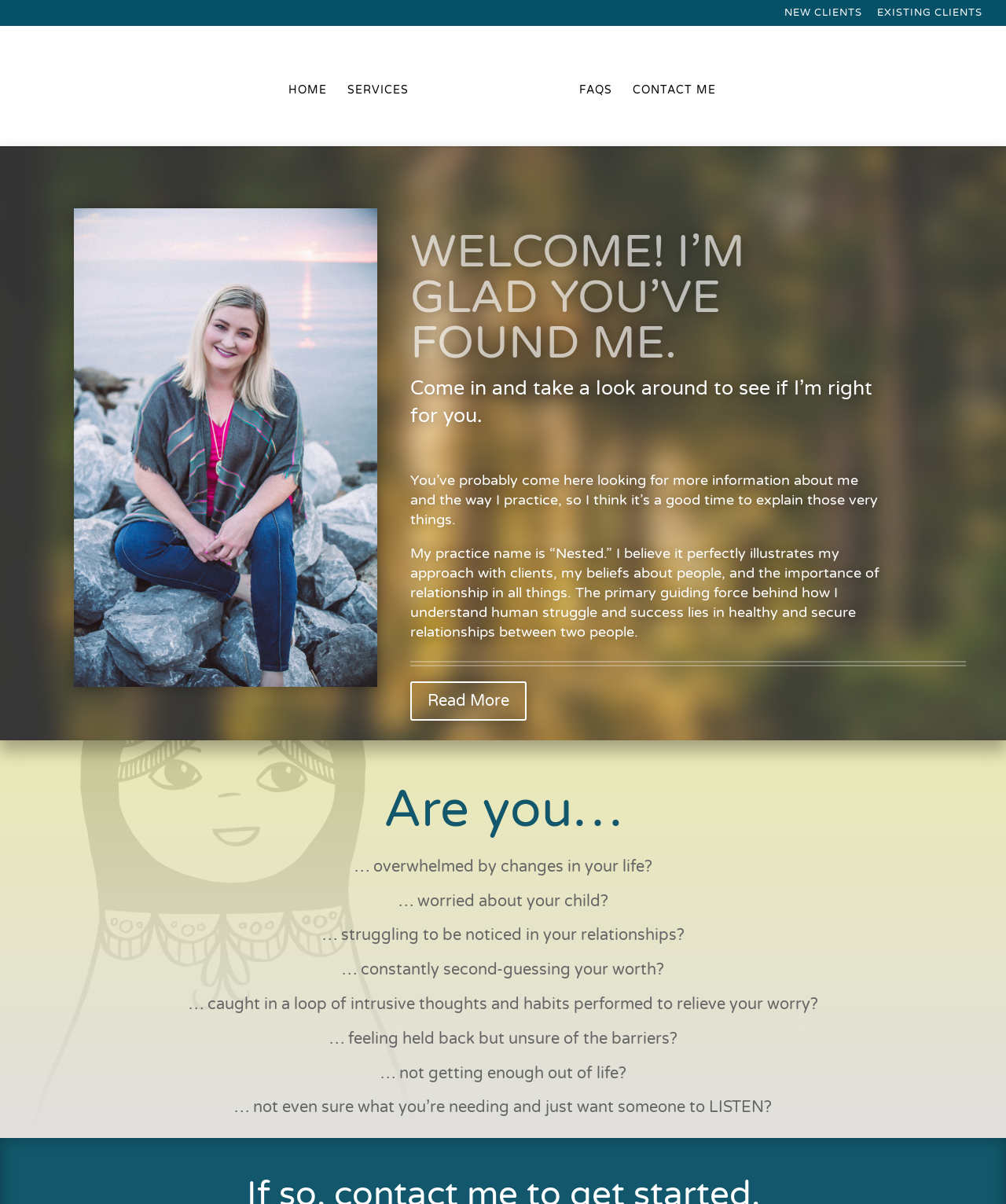Please mark the clickable region by giving the bounding box coordinates needed to complete this instruction: "Go to the 'SERVICES' page".

[0.346, 0.07, 0.407, 0.122]